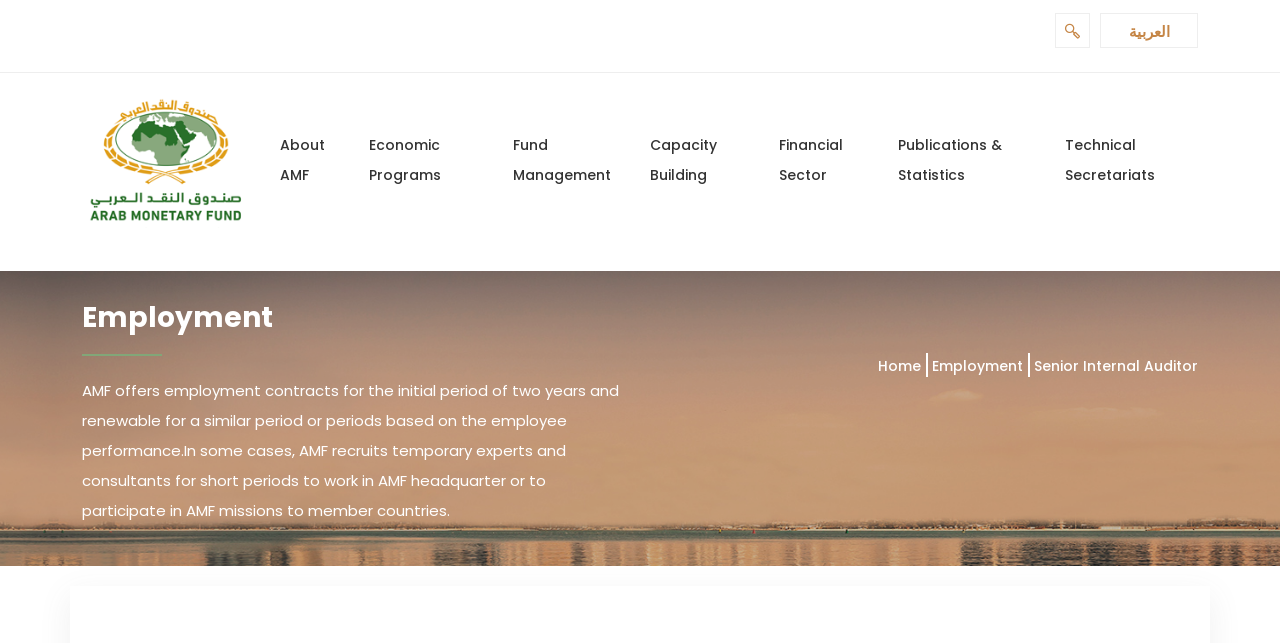Given the webpage screenshot and the description, determine the bounding box coordinates (top-left x, top-left y, bottom-right x, bottom-right y) that define the location of the UI element matching this description: Home

[0.686, 0.546, 0.725, 0.592]